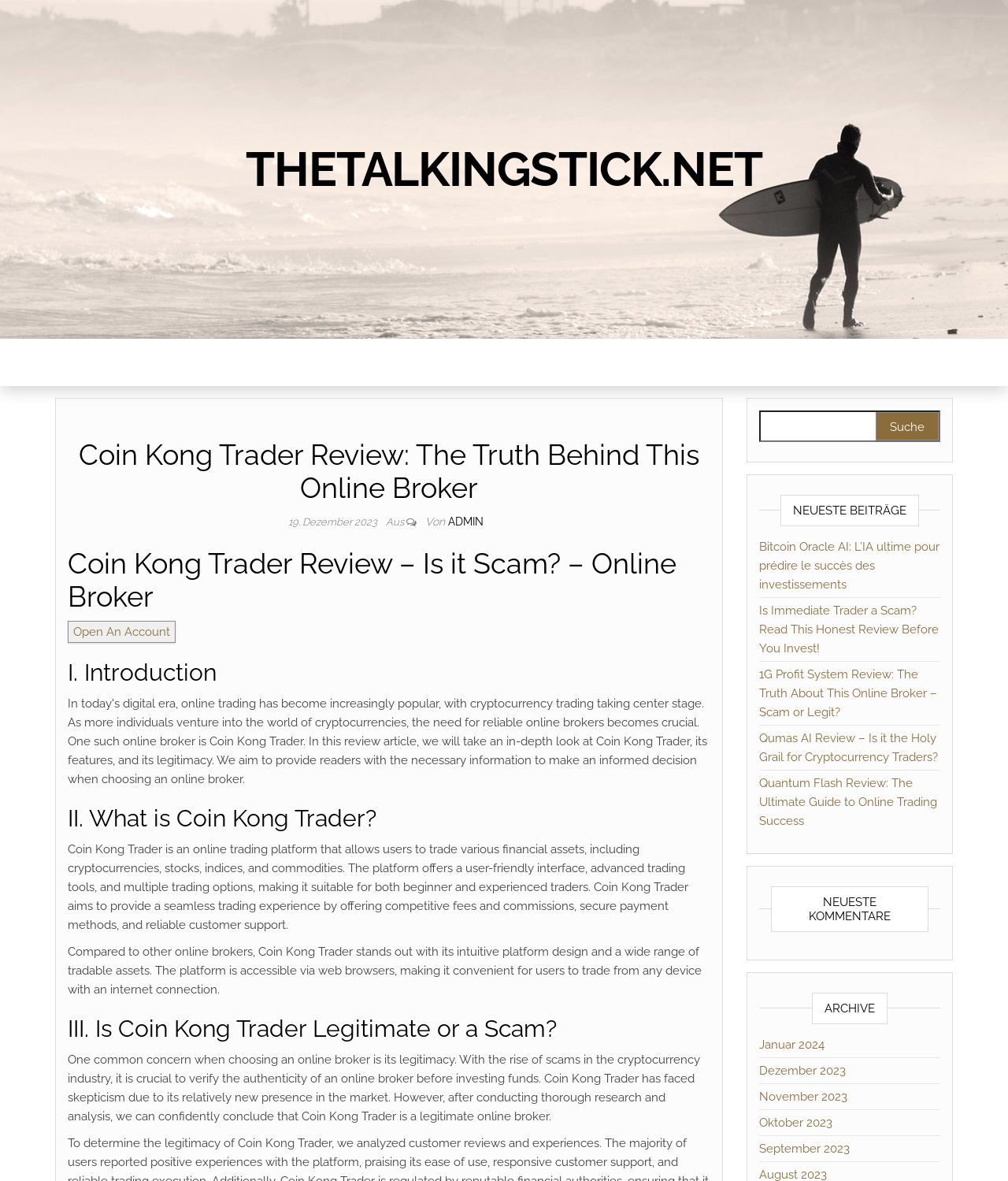Find the bounding box coordinates for the element that must be clicked to complete the instruction: "Read the review of Bitcoin Oracle AI". The coordinates should be four float numbers between 0 and 1, indicated as [left, top, right, bottom].

[0.753, 0.457, 0.932, 0.501]